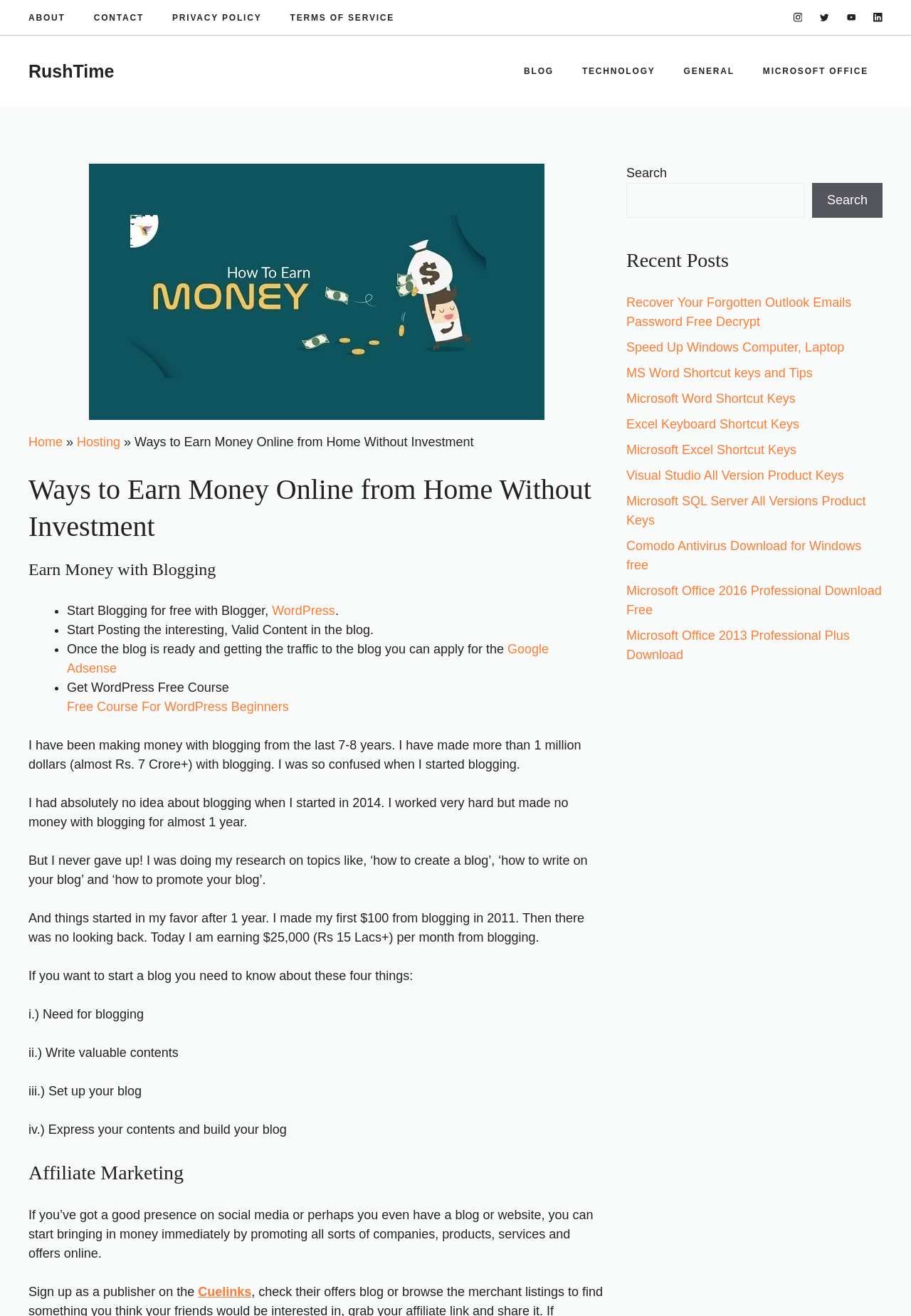Find the bounding box of the web element that fits this description: "Speed Up Windows Computer, Laptop".

[0.688, 0.259, 0.927, 0.269]